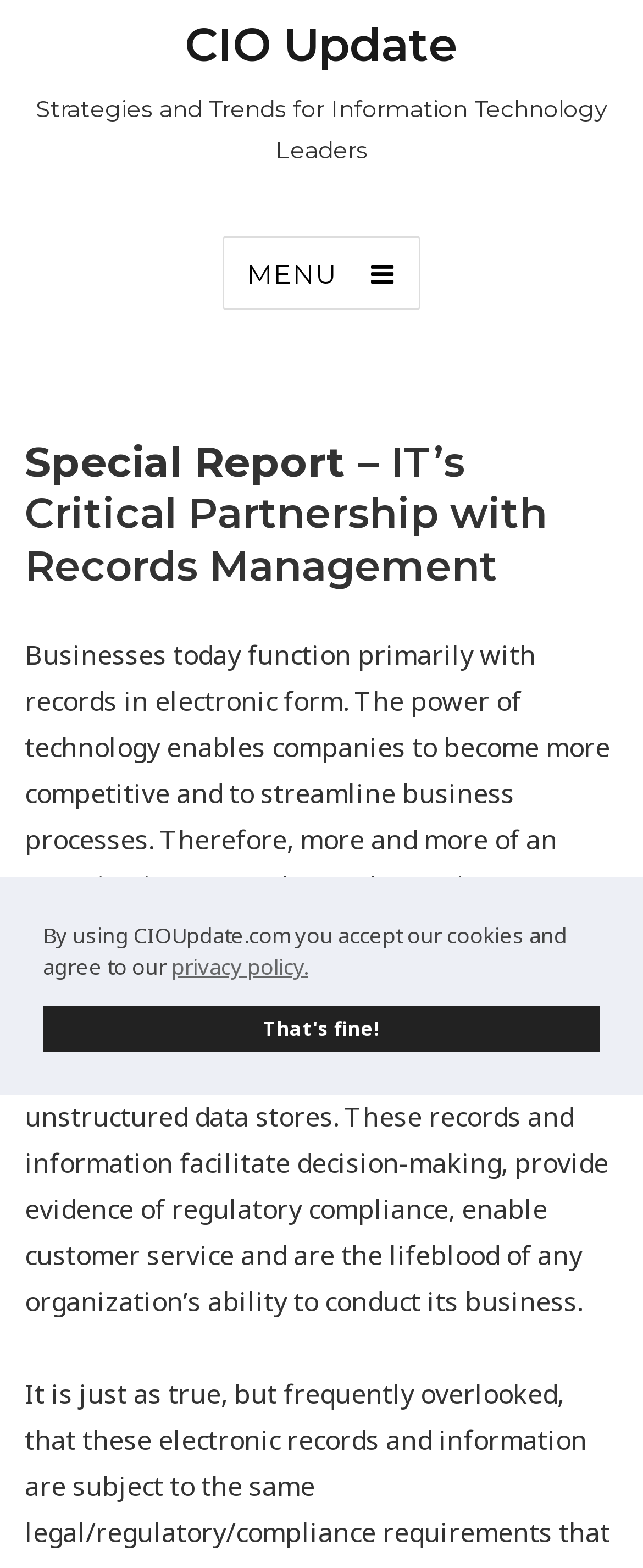Please give a succinct answer using a single word or phrase:
What is the role of technology in business processes?

Streamline business processes